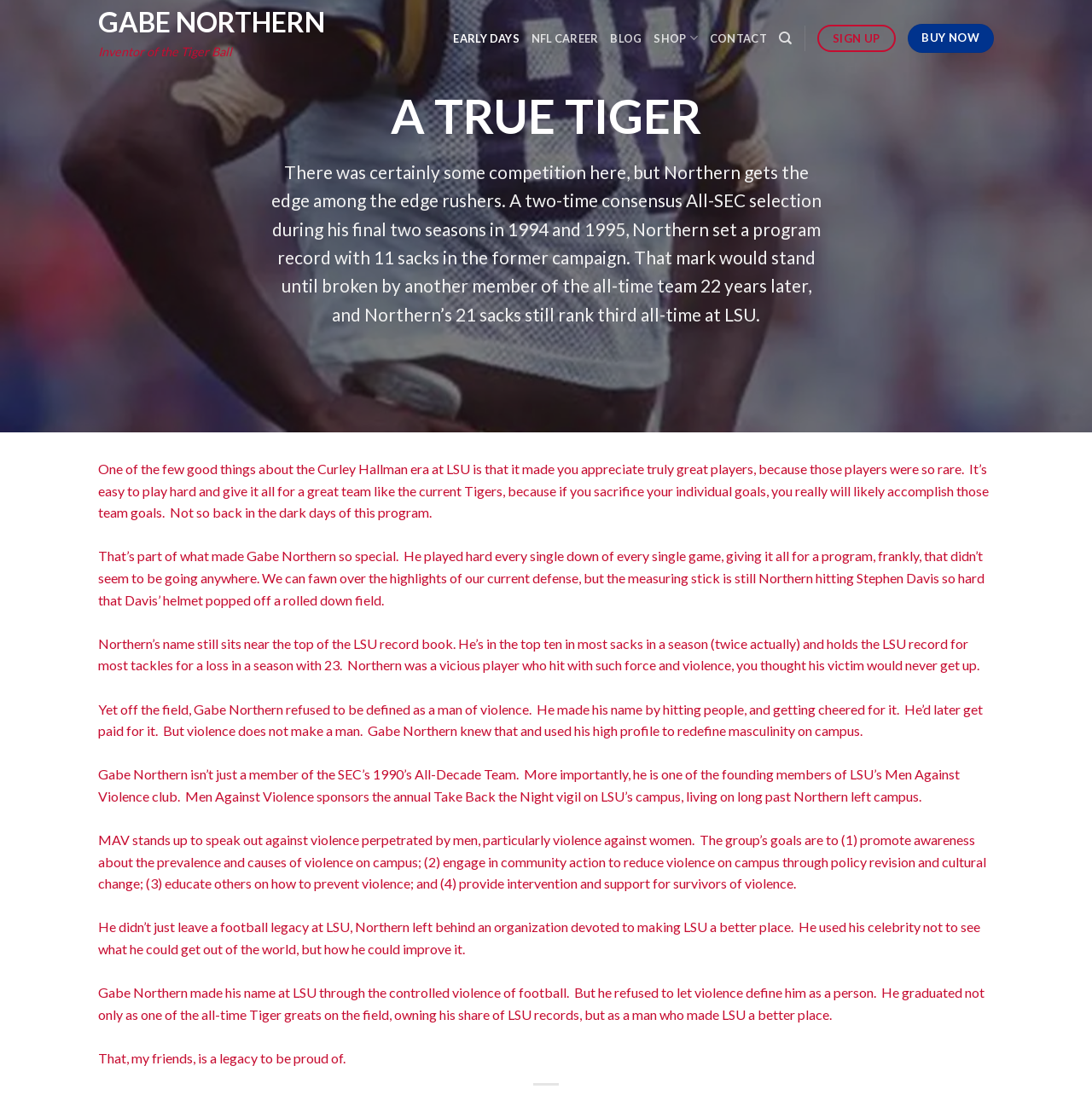Please determine the bounding box of the UI element that matches this description: Early Days. The coordinates should be given as (top-left x, top-left y, bottom-right x, bottom-right y), with all values between 0 and 1.

[0.415, 0.019, 0.476, 0.05]